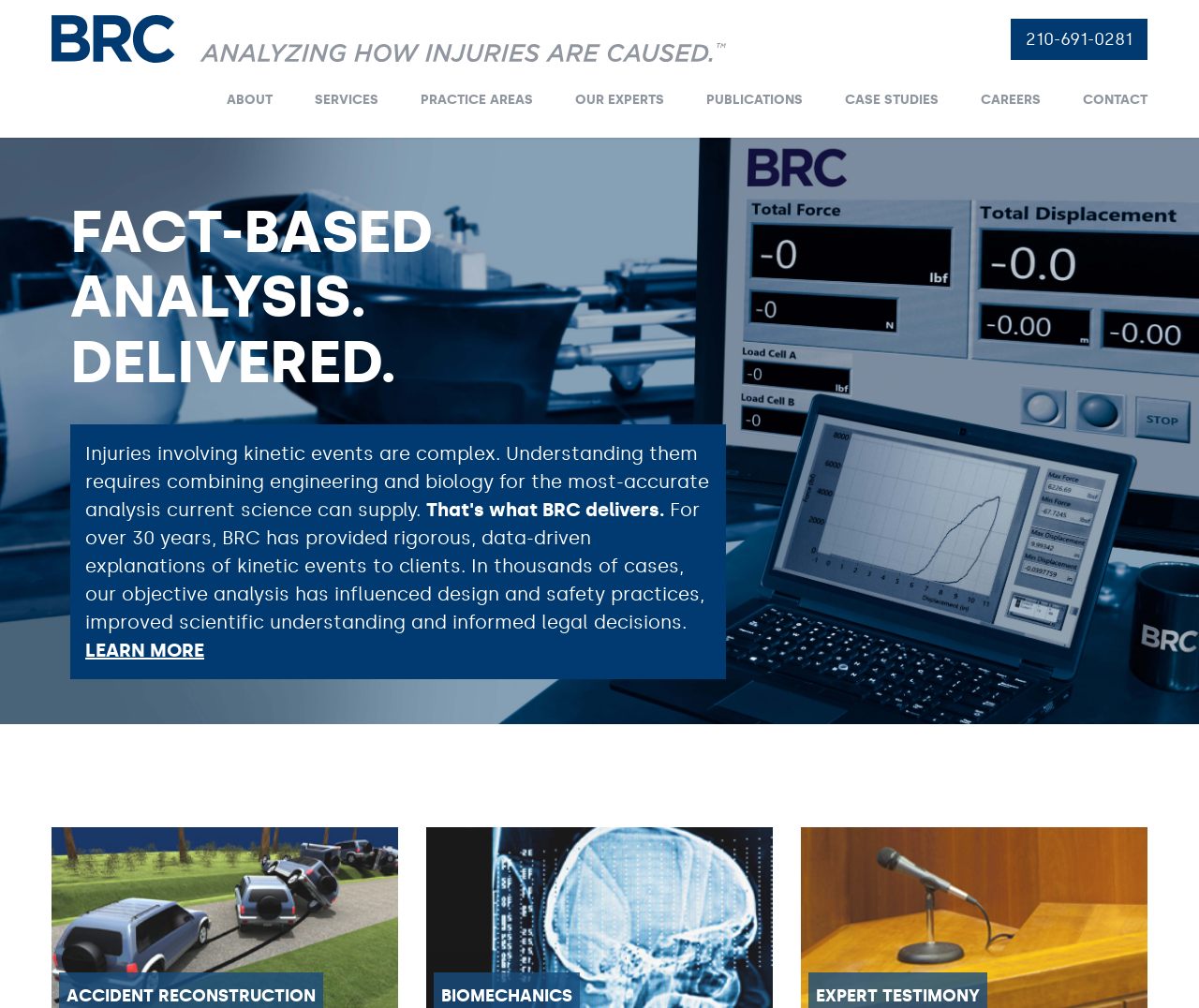Determine the bounding box coordinates for the region that must be clicked to execute the following instruction: "Learn more about BRC".

[0.071, 0.634, 0.17, 0.656]